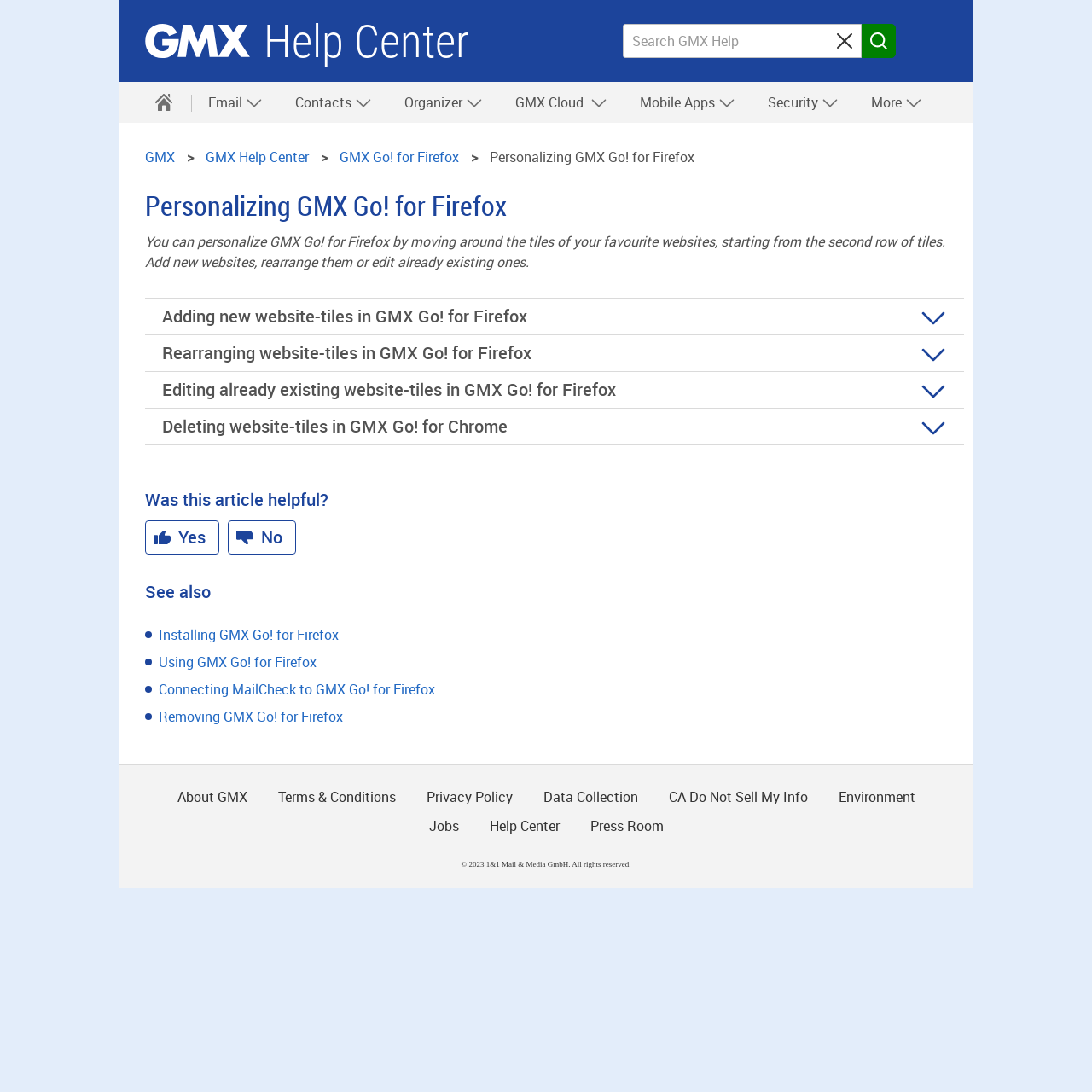What is the copyright year of the webpage?
Using the image as a reference, answer the question with a short word or phrase.

2023